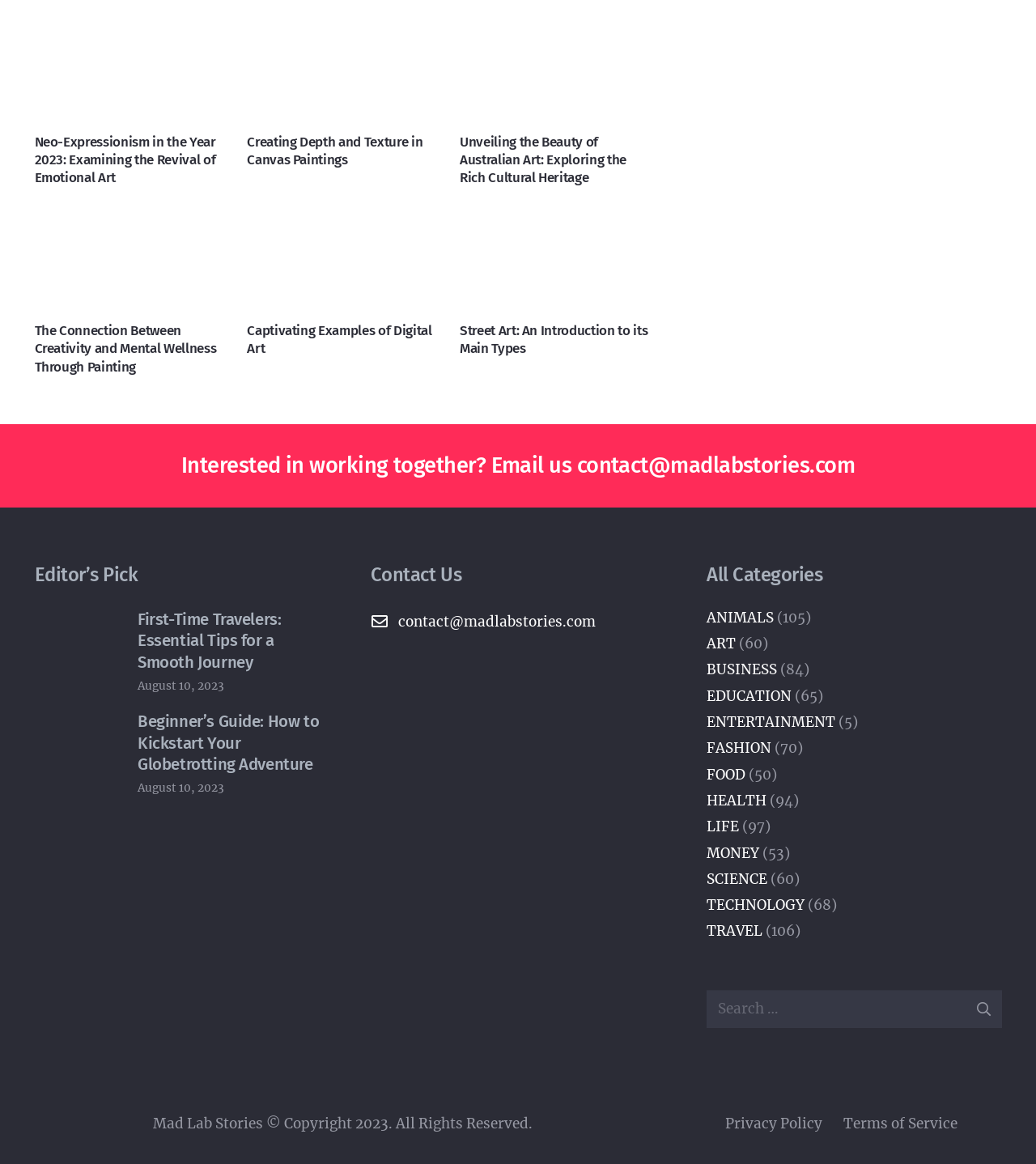Please determine the bounding box coordinates of the element to click on in order to accomplish the following task: "Search for something". Ensure the coordinates are four float numbers ranging from 0 to 1, i.e., [left, top, right, bottom].

None